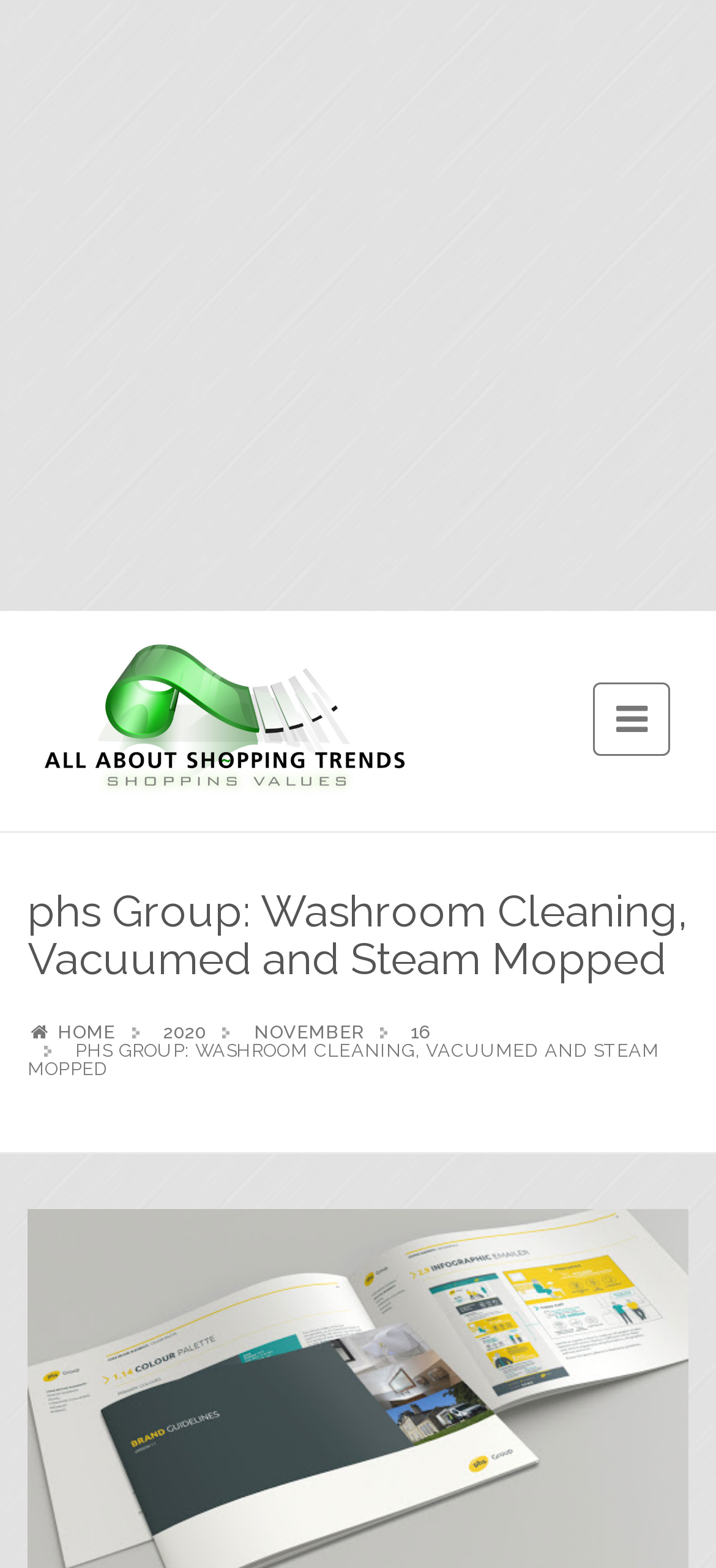Identify the main title of the webpage and generate its text content.

phs Group: Washroom Cleaning, Vacuumed and Steam Mopped